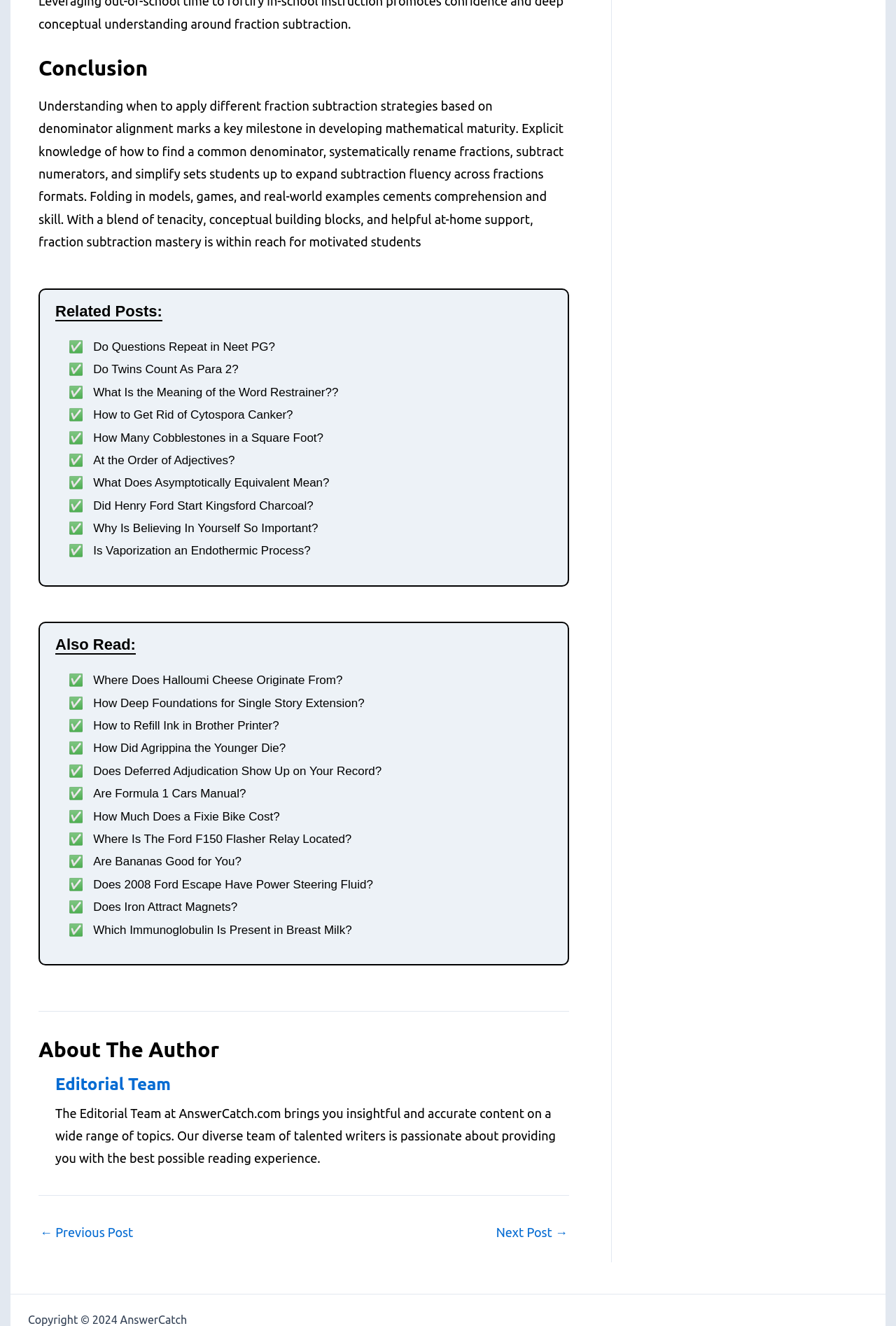Provide the bounding box coordinates of the HTML element this sentence describes: "Next Post →". The bounding box coordinates consist of four float numbers between 0 and 1, i.e., [left, top, right, bottom].

[0.554, 0.924, 0.634, 0.934]